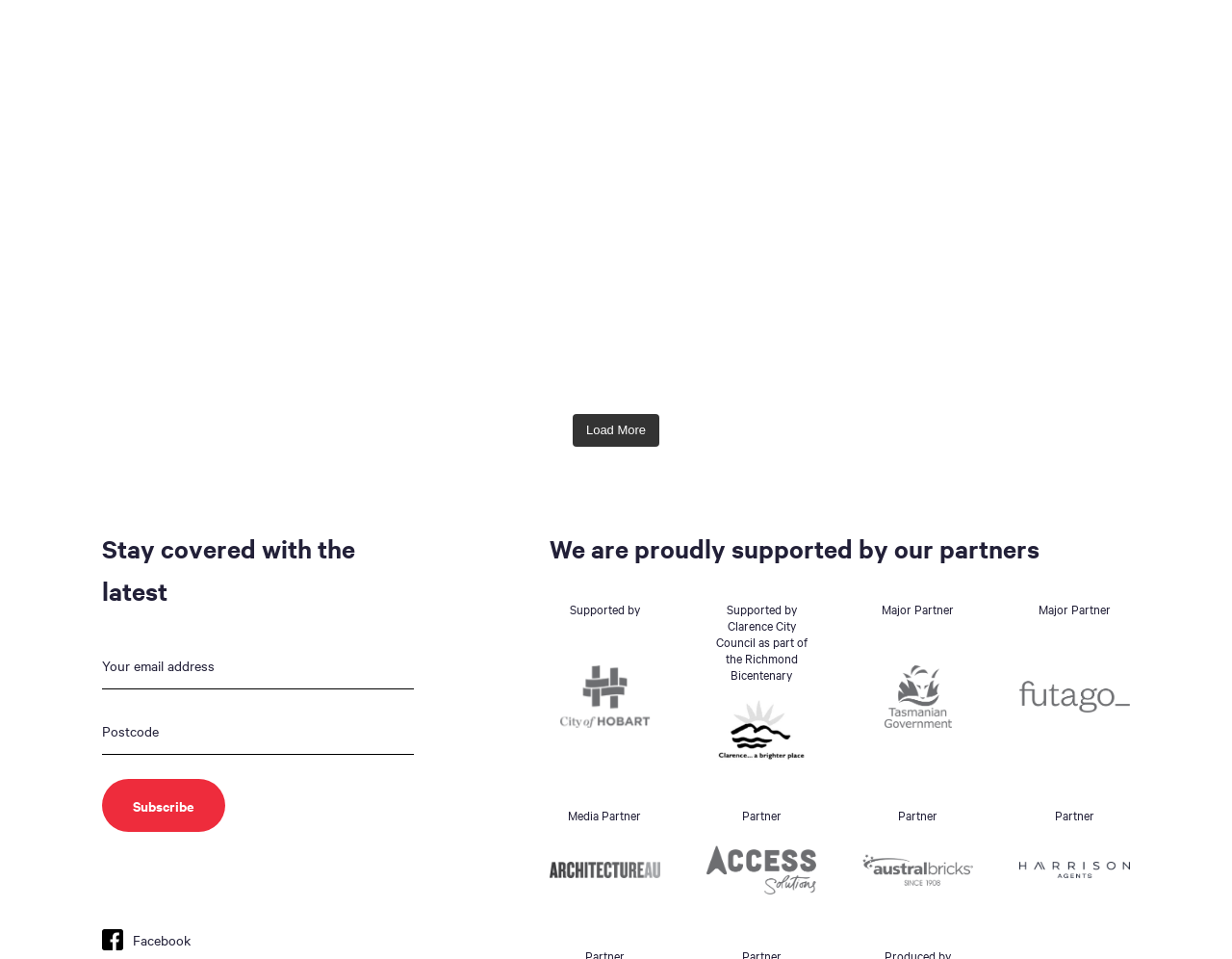What is the name of the vineyard established in 2002?
Use the screenshot to answer the question with a single word or phrase.

Pressing Matters